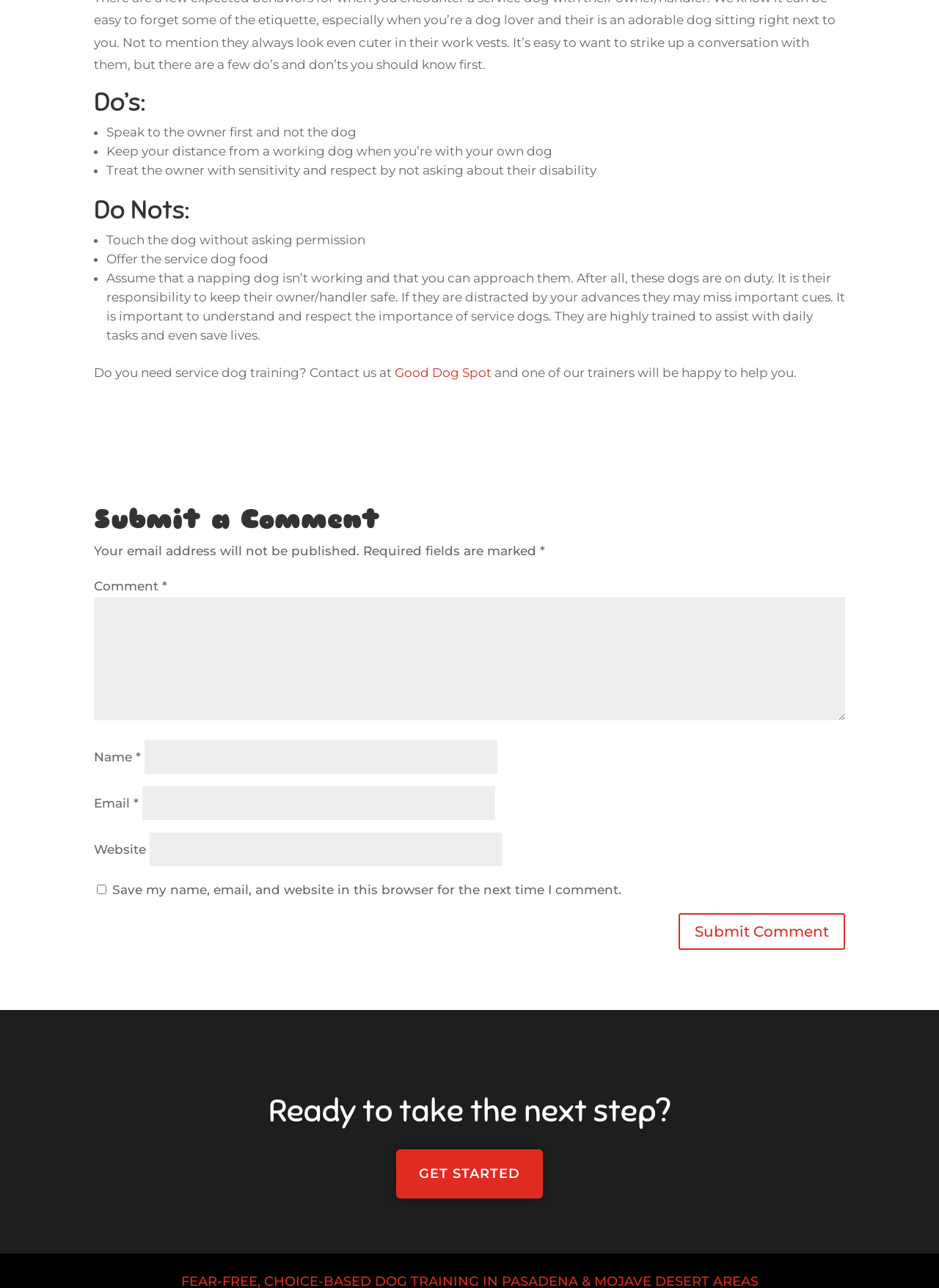Provide the bounding box coordinates of the UI element this sentence describes: "GET STARTED".

[0.422, 0.892, 0.578, 0.93]